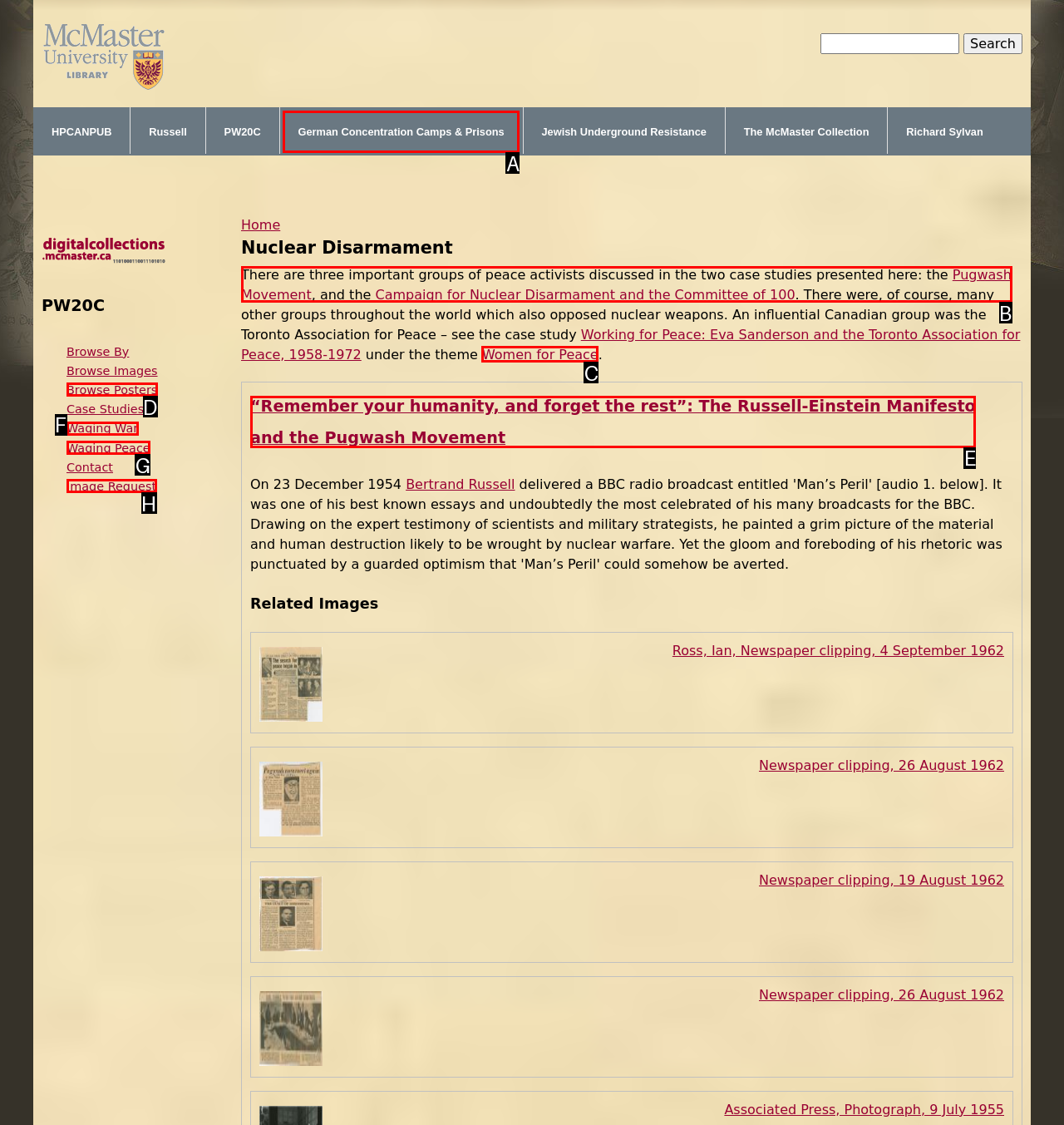Point out the correct UI element to click to carry out this instruction: Read about the Pugwash Movement
Answer with the letter of the chosen option from the provided choices directly.

B